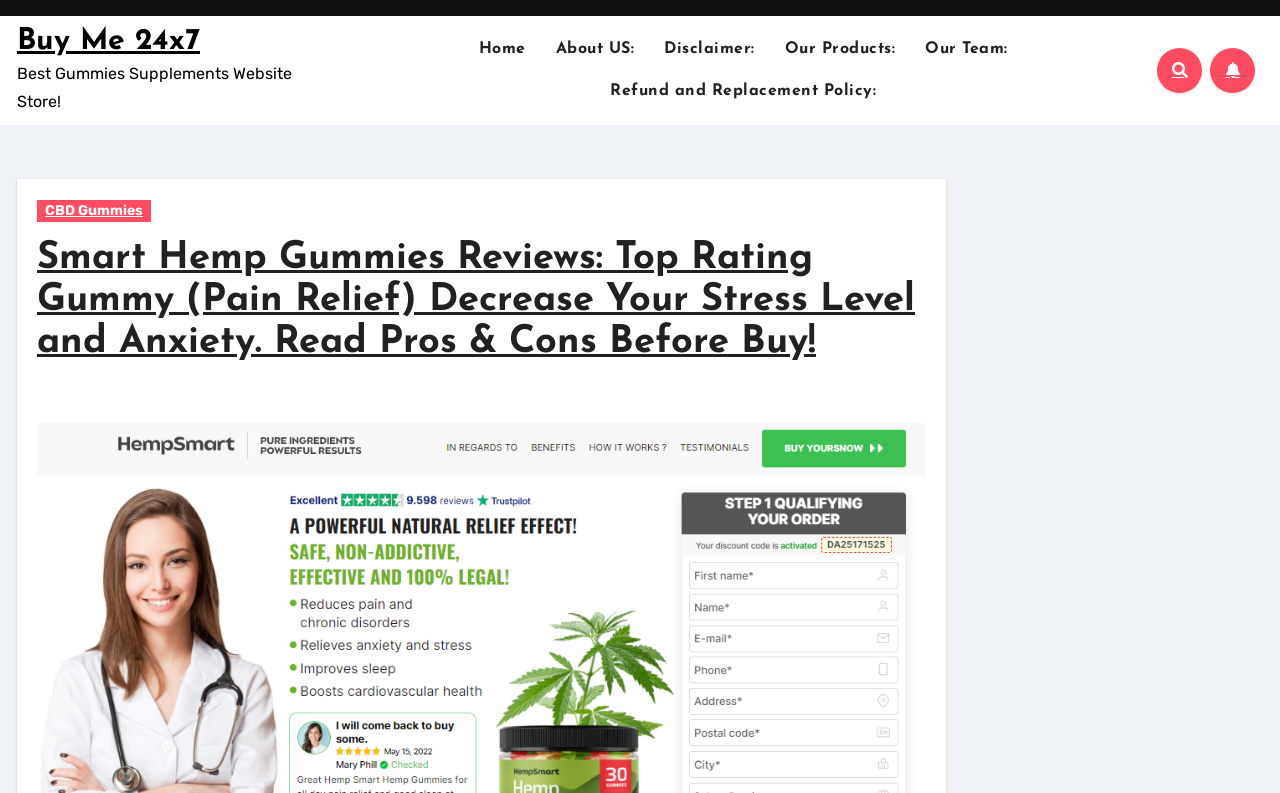Please give a one-word or short phrase response to the following question: 
What is the call-to-action button present on this webpage?

Buy Me 24x7